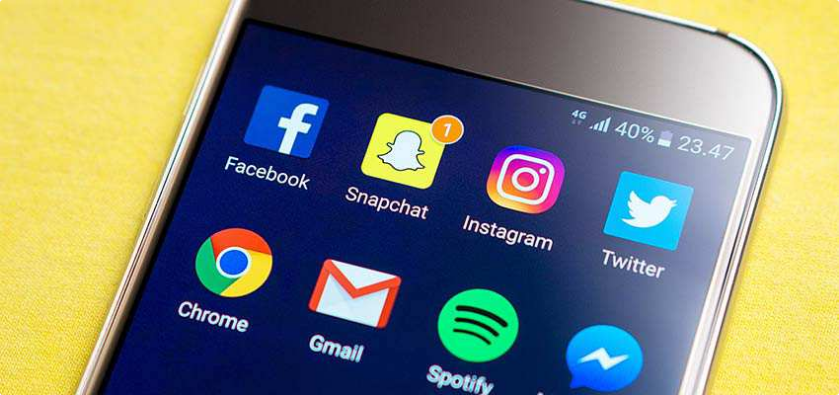How many social media apps are prominently featured?
Carefully analyze the image and provide a thorough answer to the question.

The image depicts a smartphone screen with various social media and communication apps. The caption highlights four social media apps that are prominently featured: Facebook, Snapchat, Instagram, and Twitter.